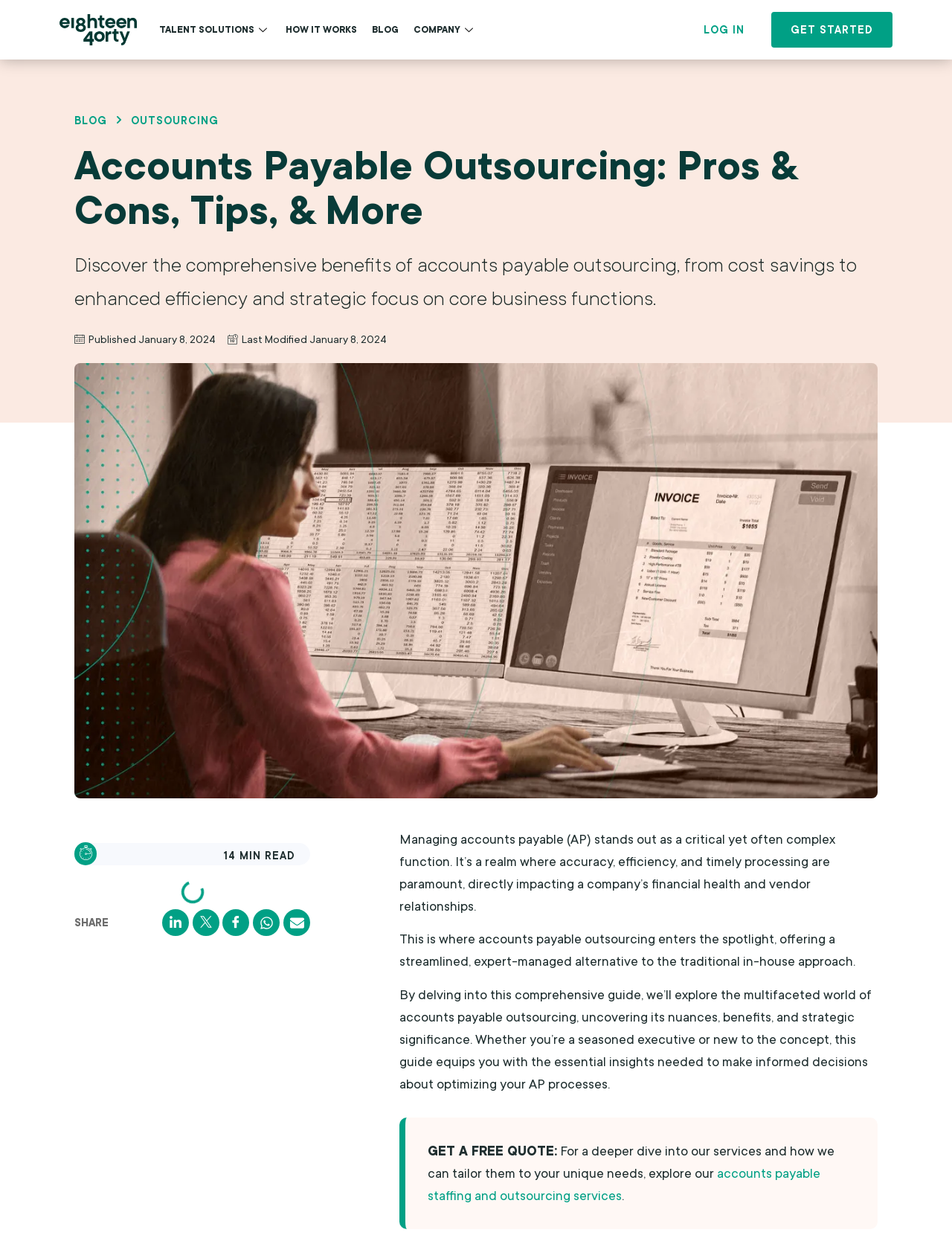Determine the bounding box coordinates of the section to be clicked to follow the instruction: "Go to TALENT SOLUTIONS". The coordinates should be given as four float numbers between 0 and 1, formatted as [left, top, right, bottom].

[0.159, 0.018, 0.292, 0.03]